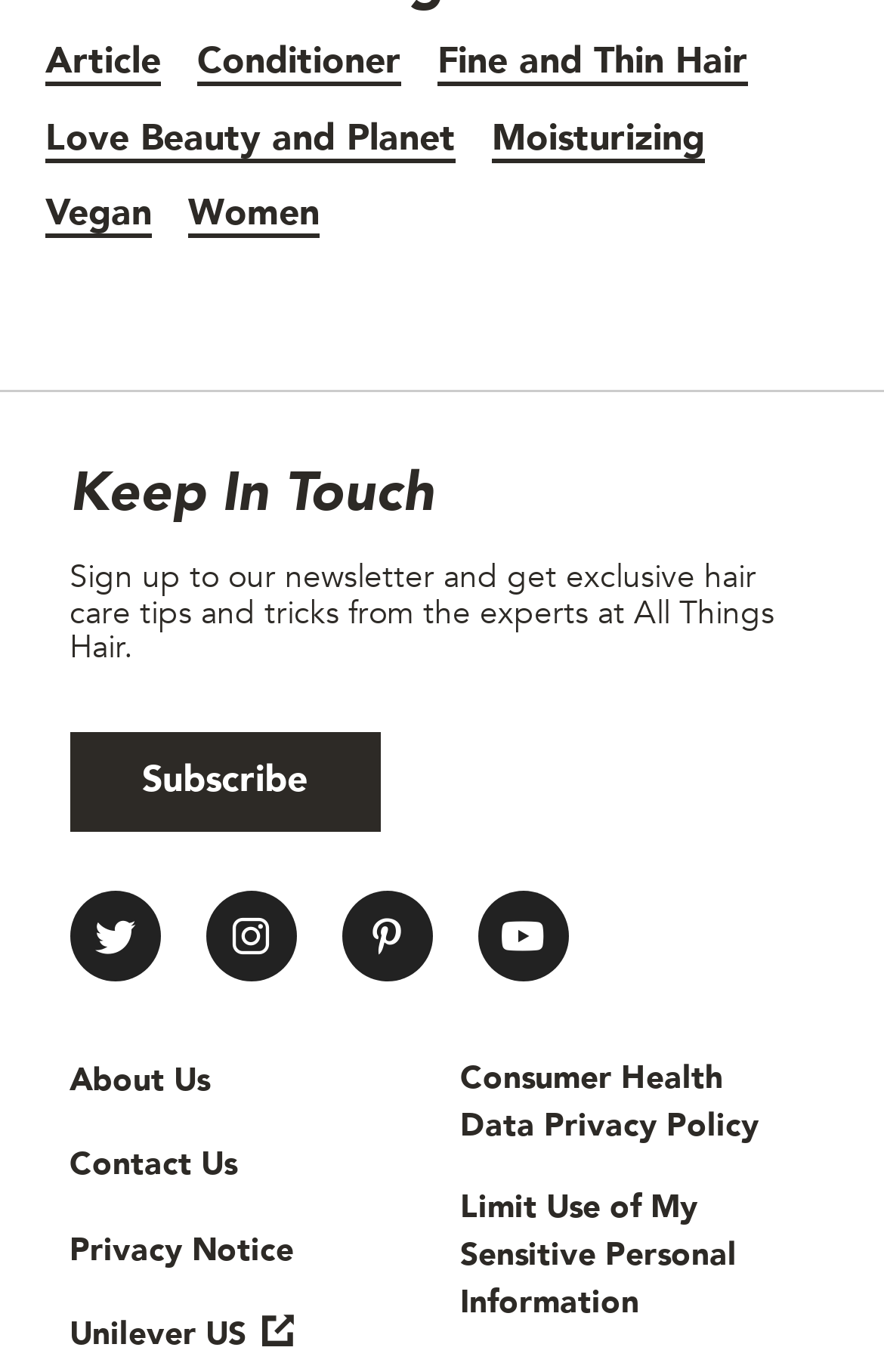From the element description: "Love Beauty and Planet", extract the bounding box coordinates of the UI element. The coordinates should be expressed as four float numbers between 0 and 1, in the order [left, top, right, bottom].

[0.051, 0.082, 0.515, 0.118]